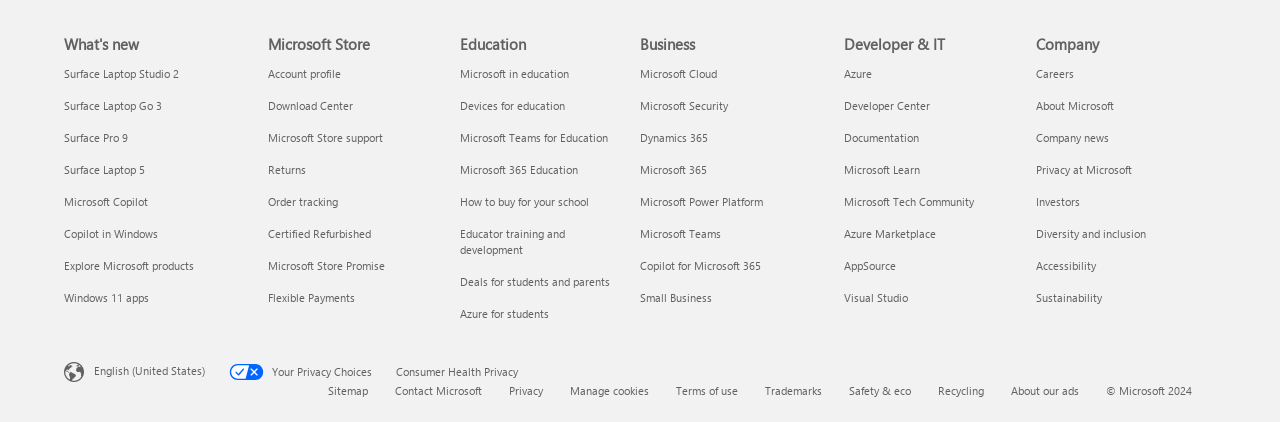Please locate the bounding box coordinates of the element's region that needs to be clicked to follow the instruction: "Learn about Microsoft in education". The bounding box coordinates should be provided as four float numbers between 0 and 1, i.e., [left, top, right, bottom].

[0.359, 0.156, 0.445, 0.191]